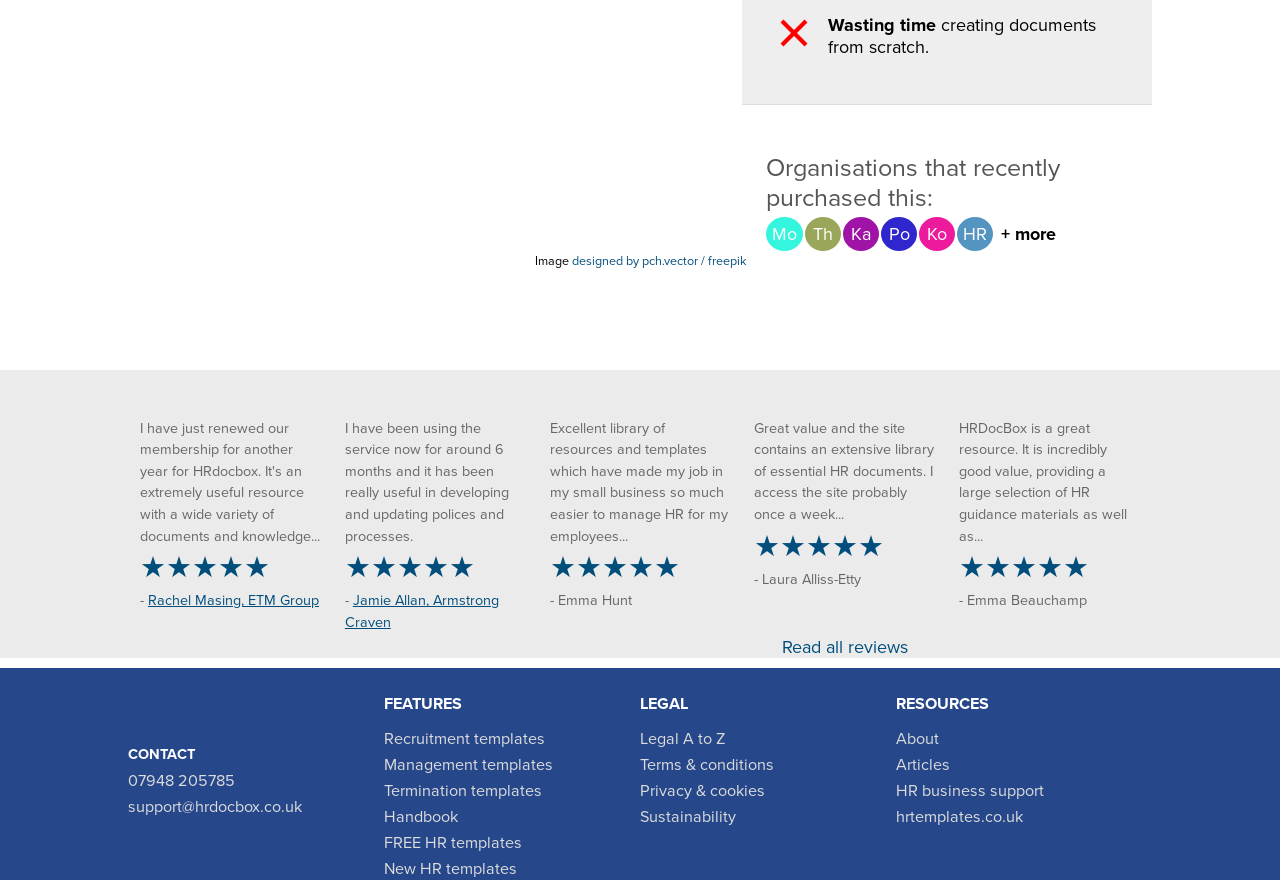Identify the bounding box coordinates for the region of the element that should be clicked to carry out the instruction: "Click on the 'Tweet this' button". The bounding box coordinates should be four float numbers between 0 and 1, i.e., [left, top, right, bottom].

[0.445, 0.354, 0.468, 0.379]